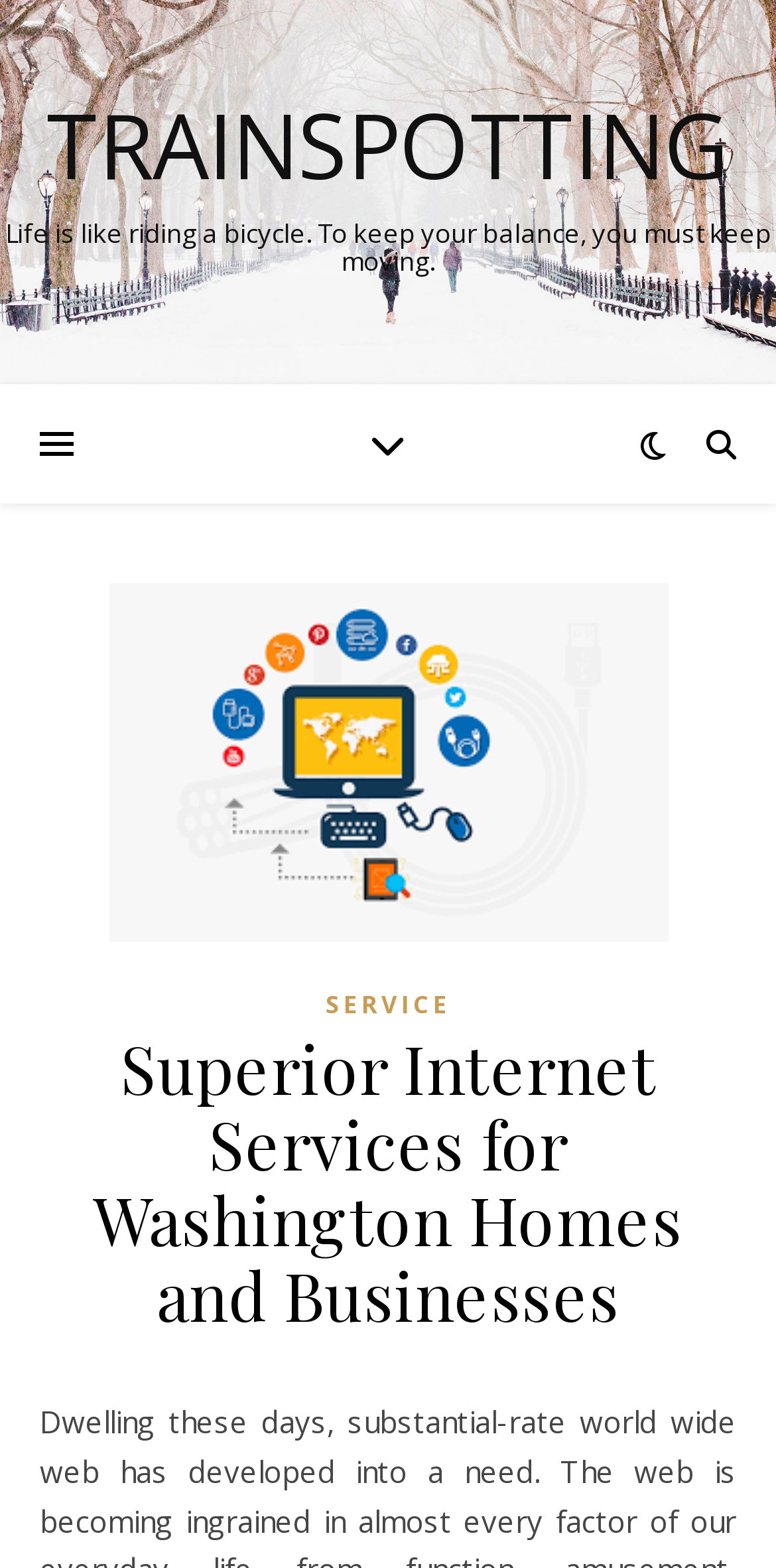Identify the bounding box coordinates of the HTML element based on this description: "Service".

[0.419, 0.626, 0.581, 0.657]